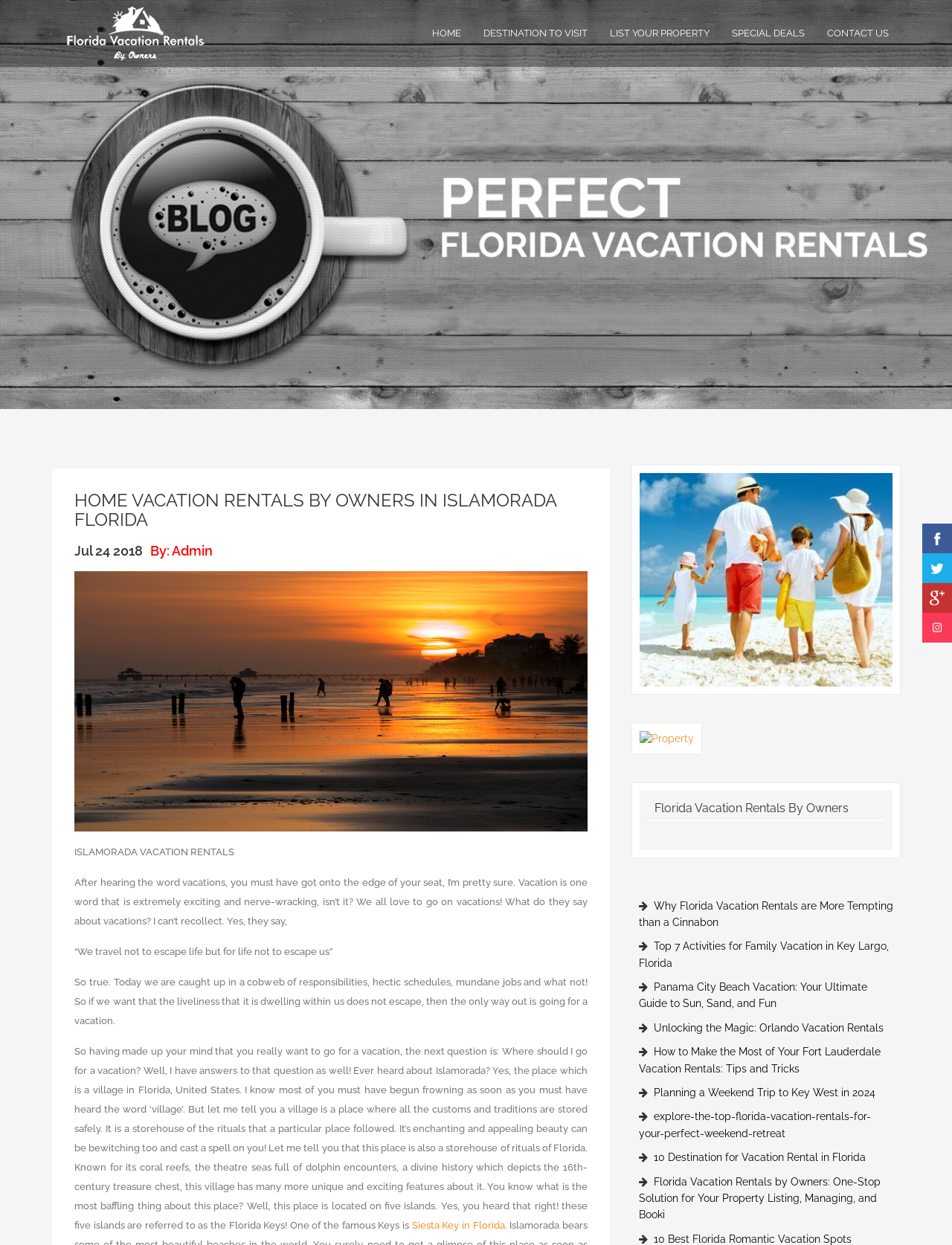Find and provide the bounding box coordinates for the UI element described here: "Click Here to Read More". The coordinates should be given as four float numbers between 0 and 1: [left, top, right, bottom].

None